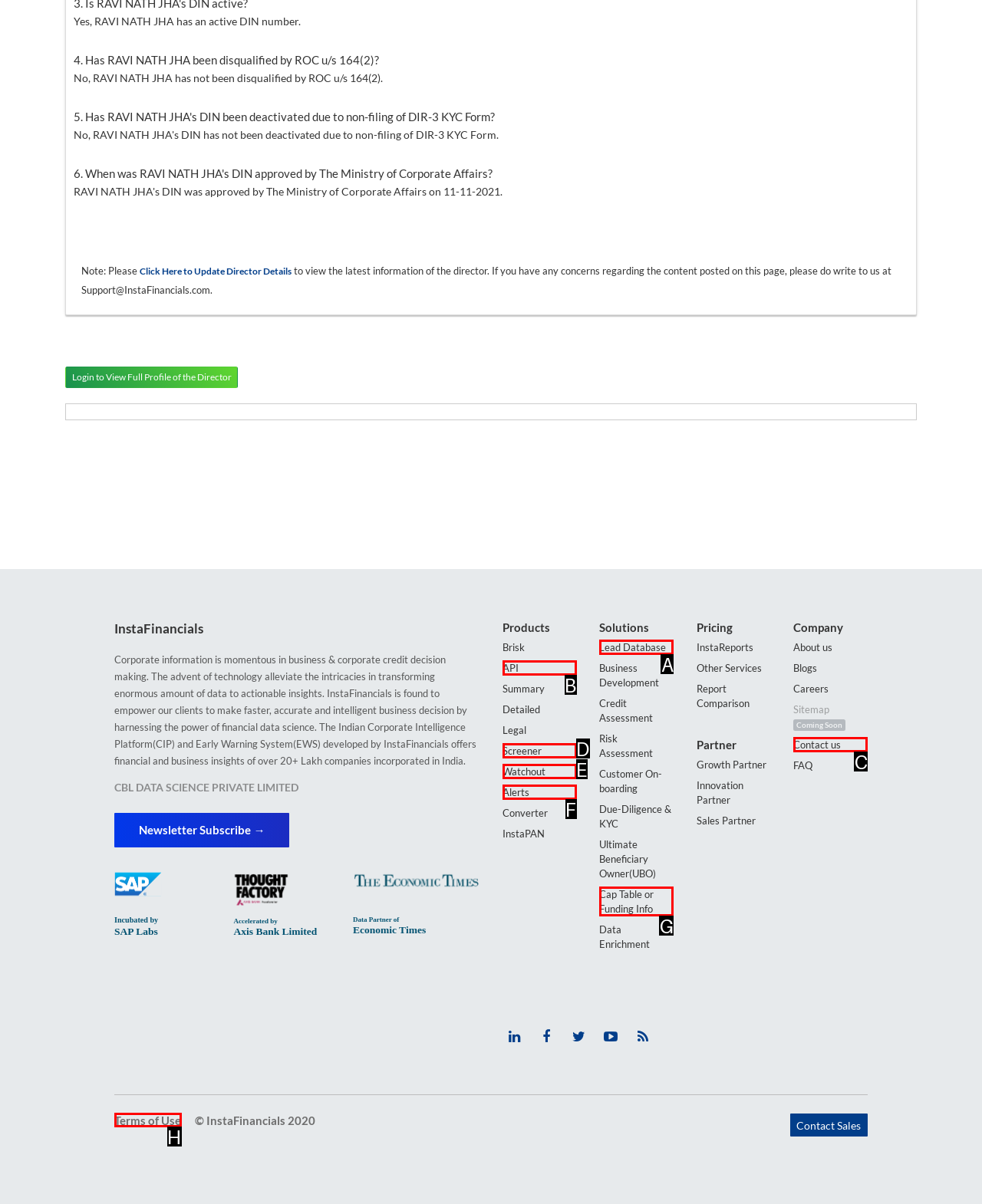Which option corresponds to the following element description: Terms of Use?
Please provide the letter of the correct choice.

H